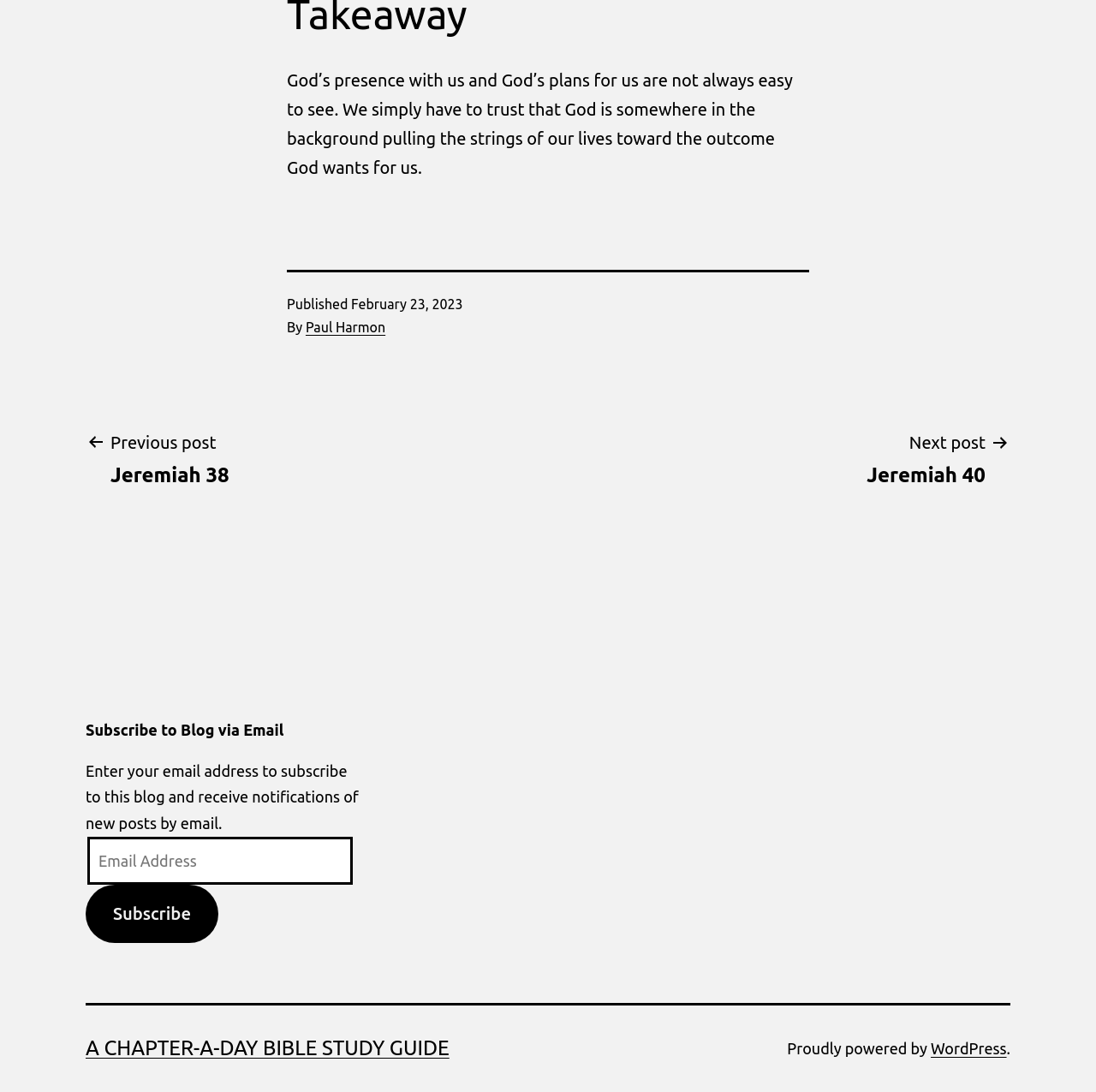Please give the bounding box coordinates of the area that should be clicked to fulfill the following instruction: "Read the next post". The coordinates should be in the format of four float numbers from 0 to 1, i.e., [left, top, right, bottom].

[0.768, 0.392, 0.922, 0.447]